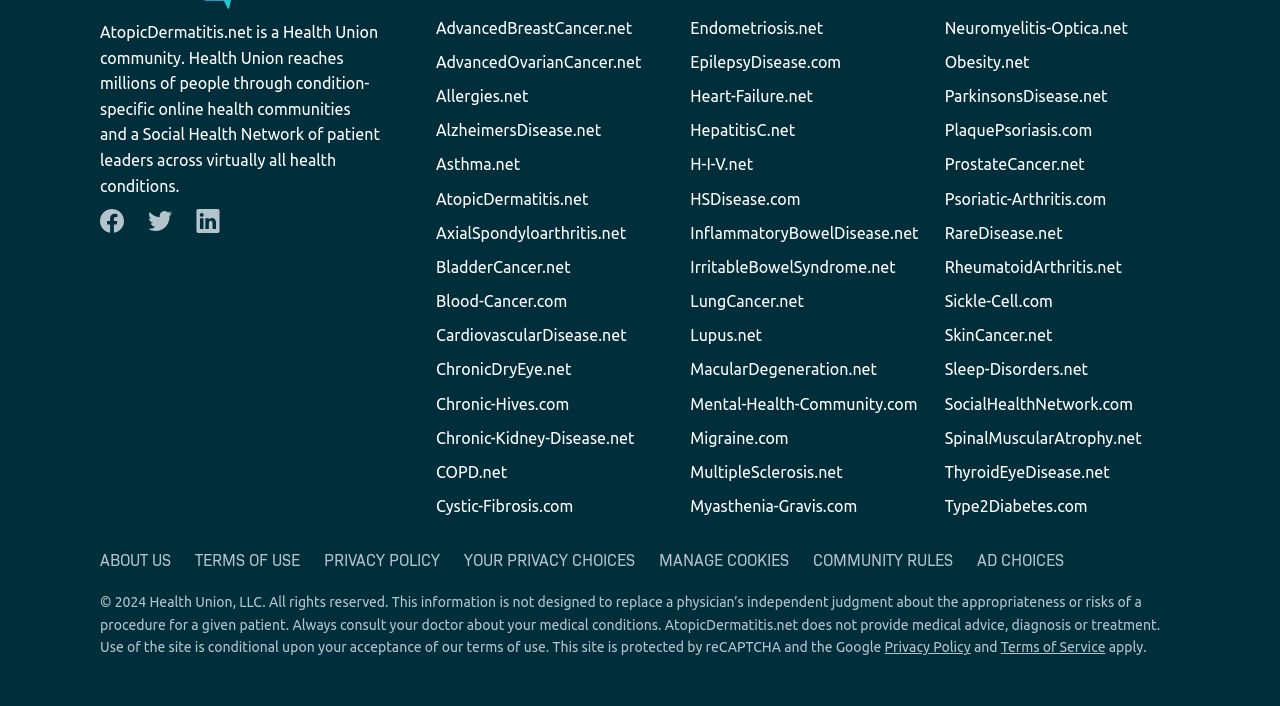Predict the bounding box of the UI element that fits this description: "AlzheimersDisease.net".

[0.341, 0.172, 0.47, 0.197]